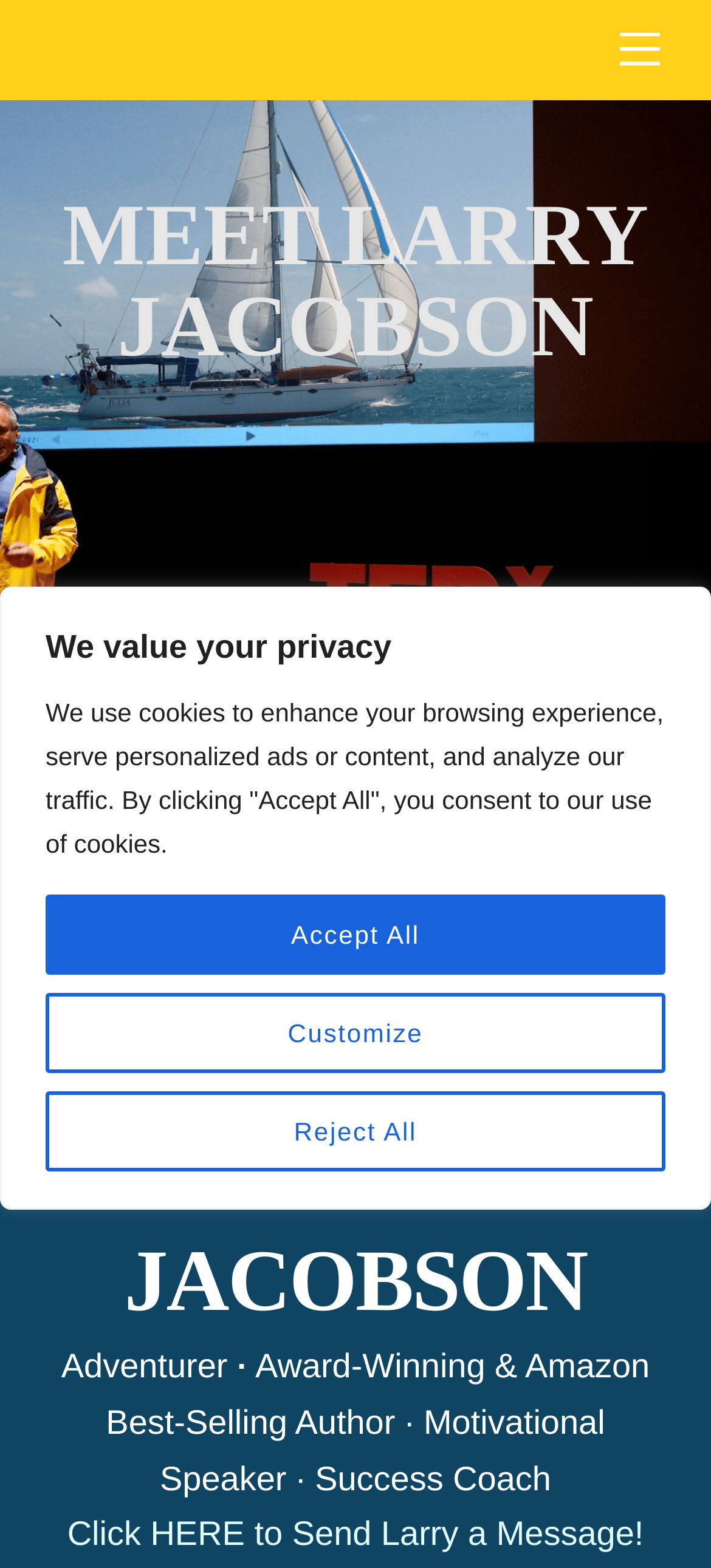What is the theme of Larry Jacobson's work?
Based on the image, respond with a single word or phrase.

Motivational